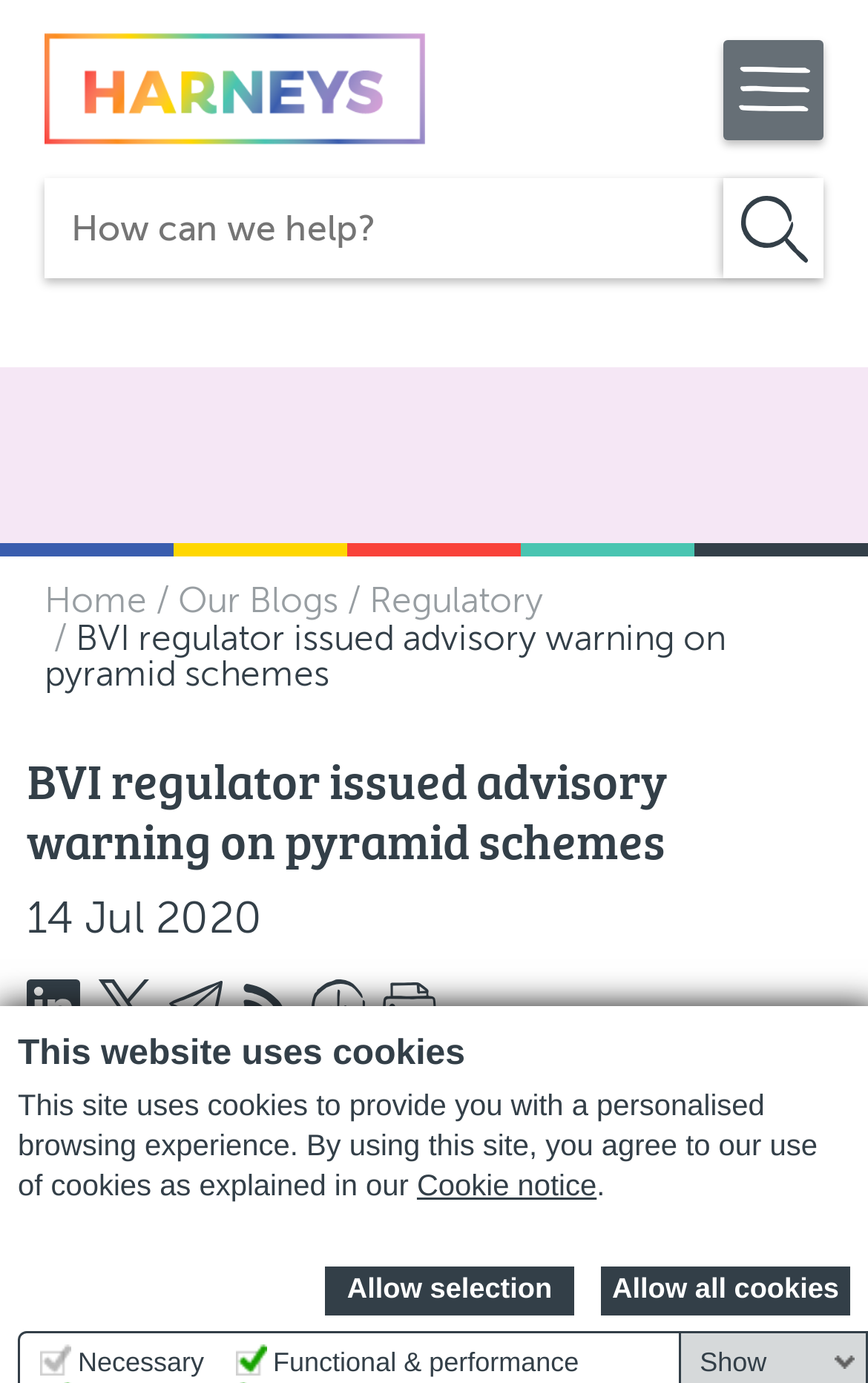Find the bounding box coordinates for the element that must be clicked to complete the instruction: "Click the Print button". The coordinates should be four float numbers between 0 and 1, indicated as [left, top, right, bottom].

[0.441, 0.708, 0.523, 0.753]